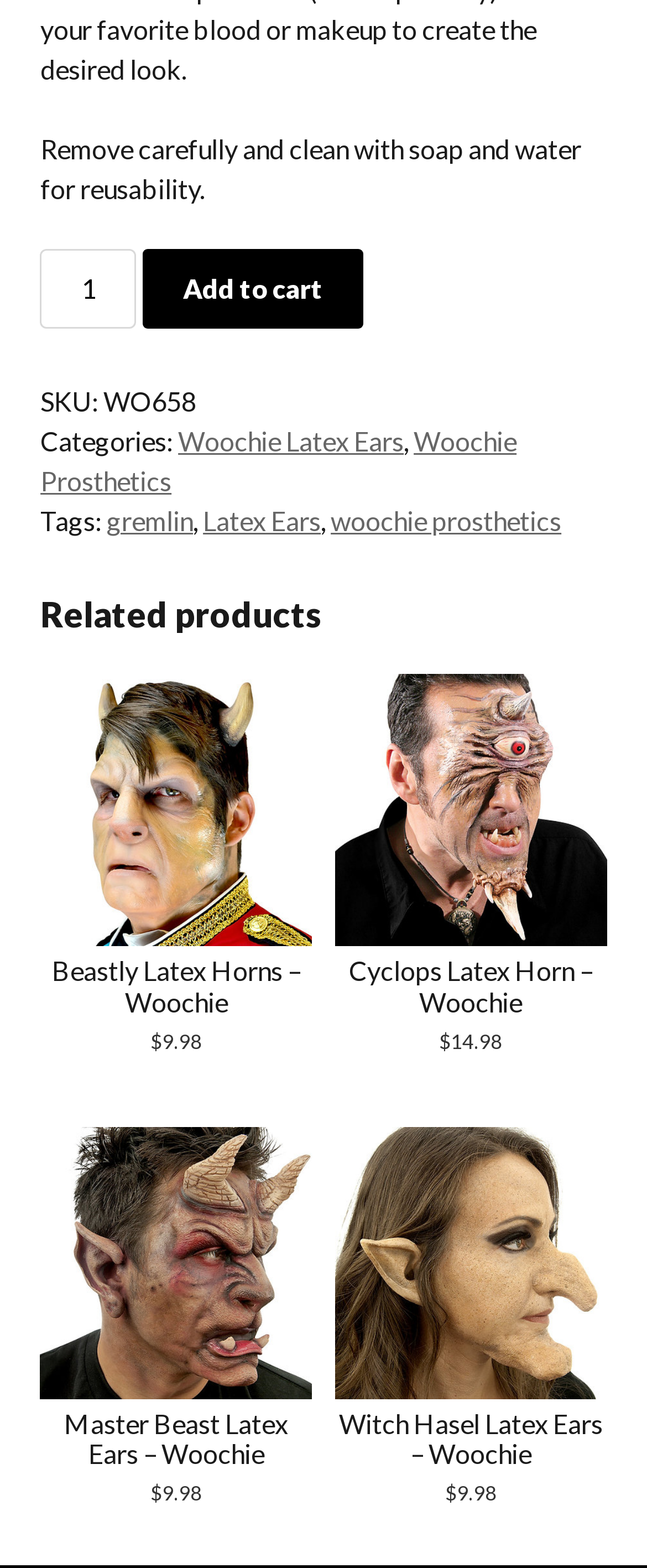Please specify the bounding box coordinates in the format (top-left x, top-left y, bottom-right x, bottom-right y), with values ranging from 0 to 1. Identify the bounding box for the UI component described as follows: Latex Ears

[0.314, 0.322, 0.496, 0.342]